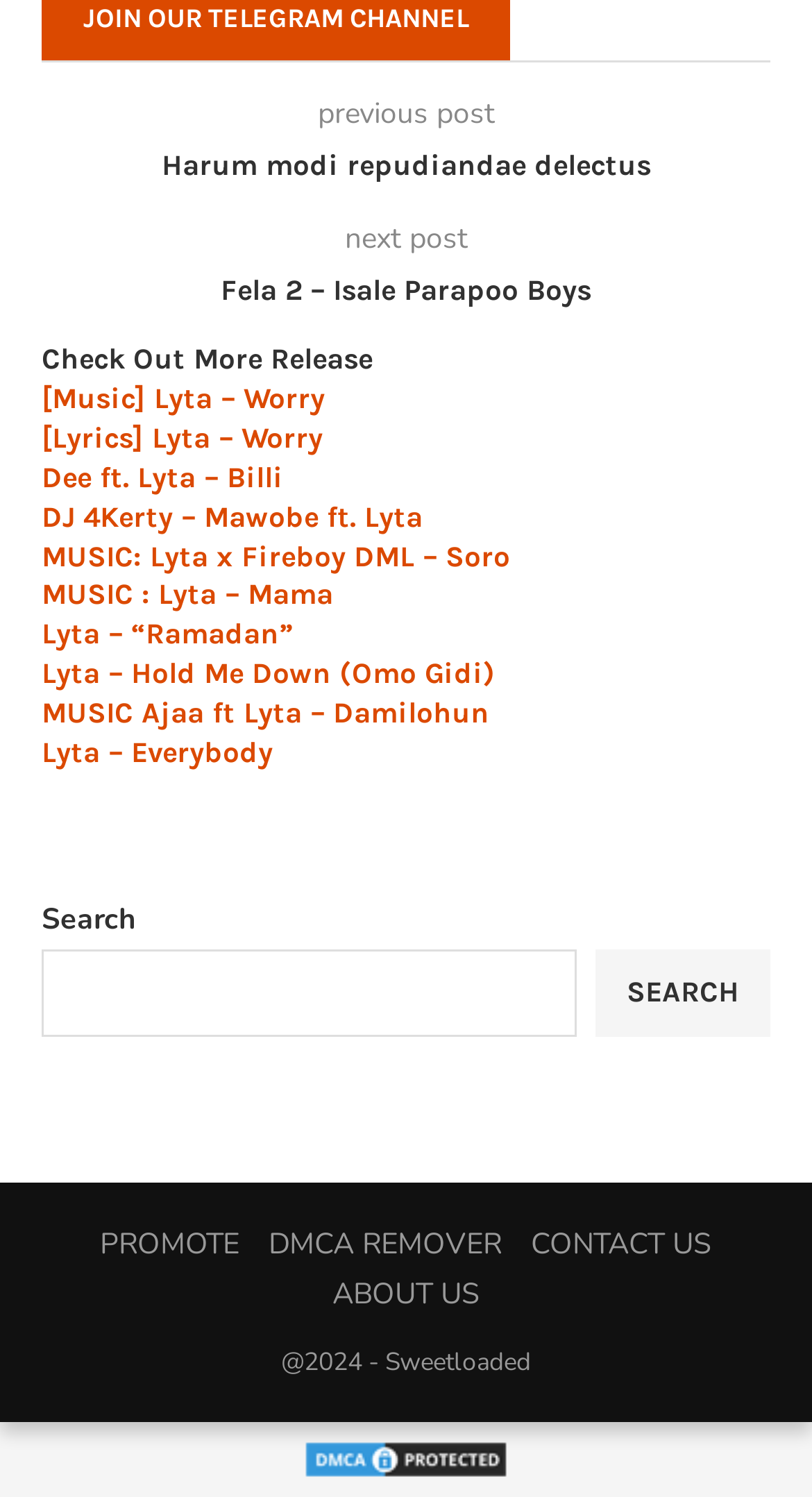Given the description of a UI element: "Classic and Modern Literature", identify the bounding box coordinates of the matching element in the webpage screenshot.

None